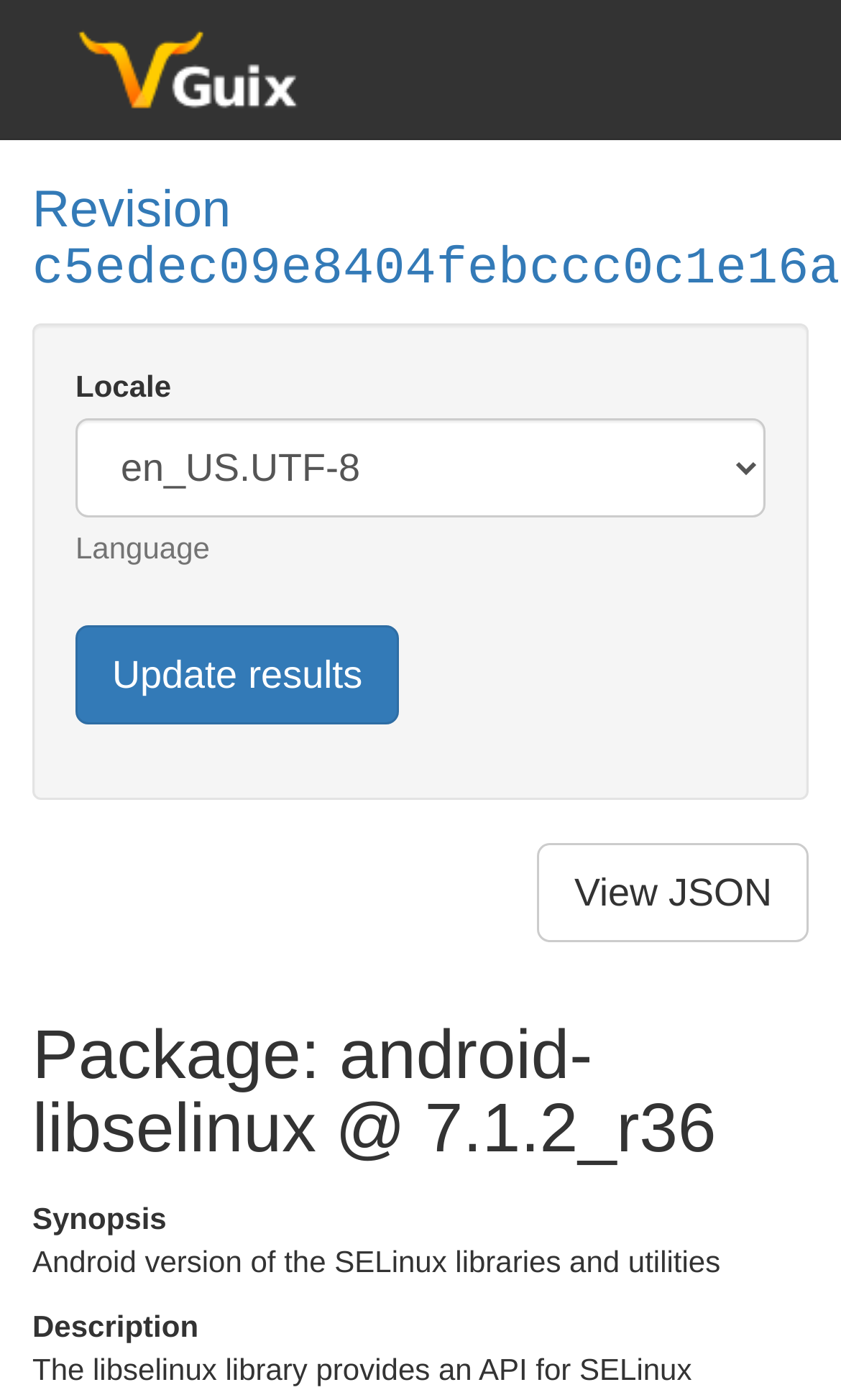Answer the question with a single word or phrase: 
What is the synopsis of the package?

Android version of the SELinux libraries and utilities